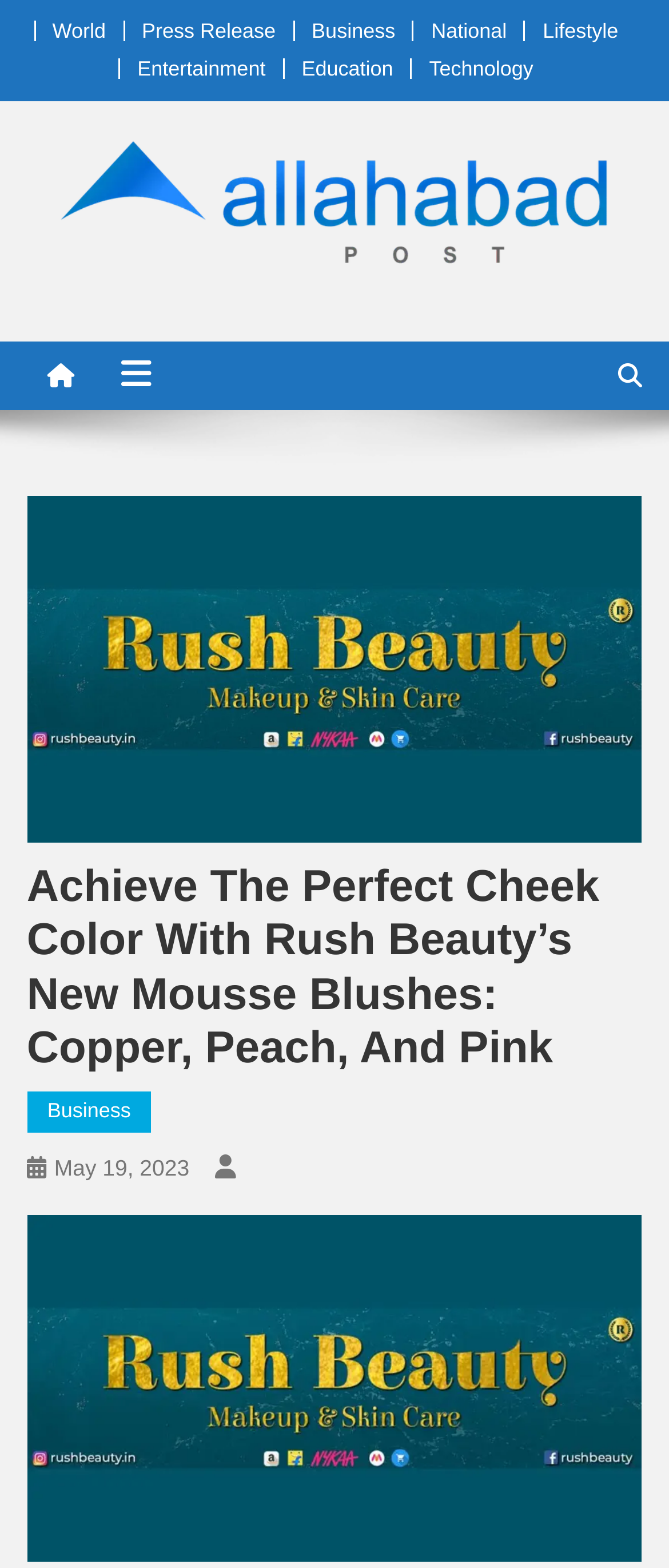What is the name of the publication?
Based on the image, respond with a single word or phrase.

Allahabad Post